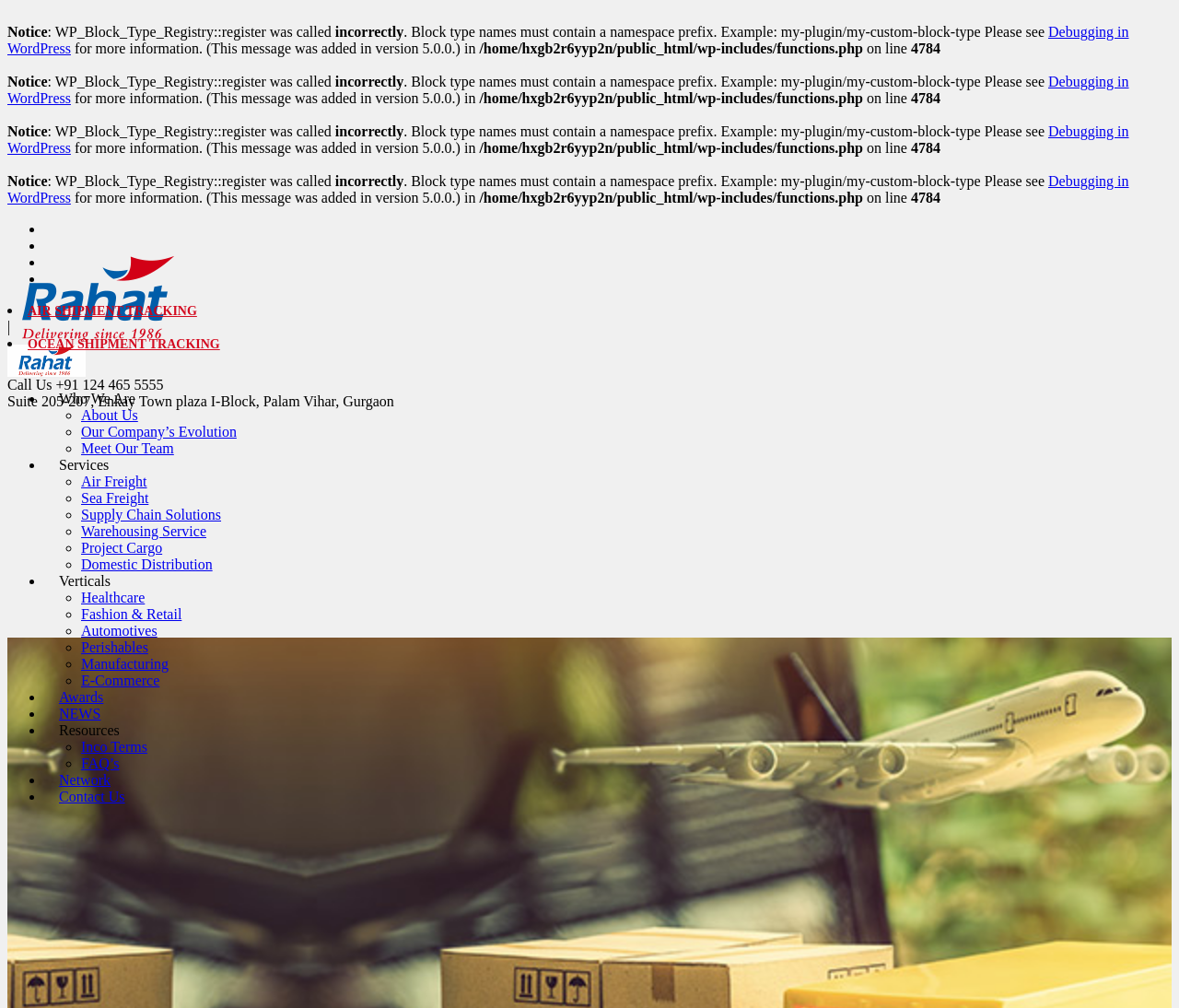Carefully examine the image and provide an in-depth answer to the question: What is the industry vertical of Healthcare?

The industry vertical of Healthcare is mentioned under the 'Verticals' section, which includes a link to 'Healthcare'.